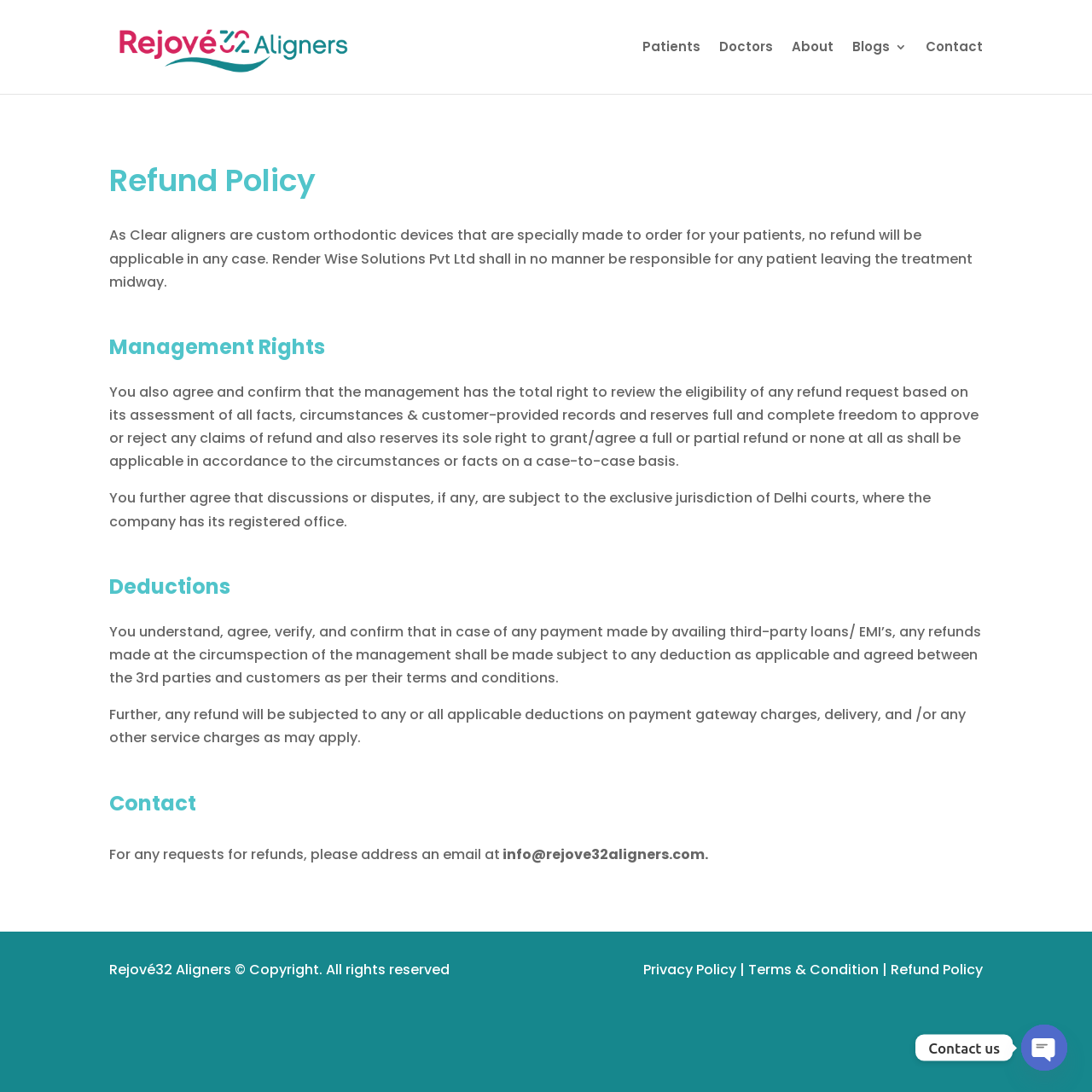Extract the bounding box coordinates of the UI element described: "aria-label="Phone"". Provide the coordinates in the format [left, top, right, bottom] with values ranging from 0 to 1.

[0.935, 0.938, 0.977, 0.98]